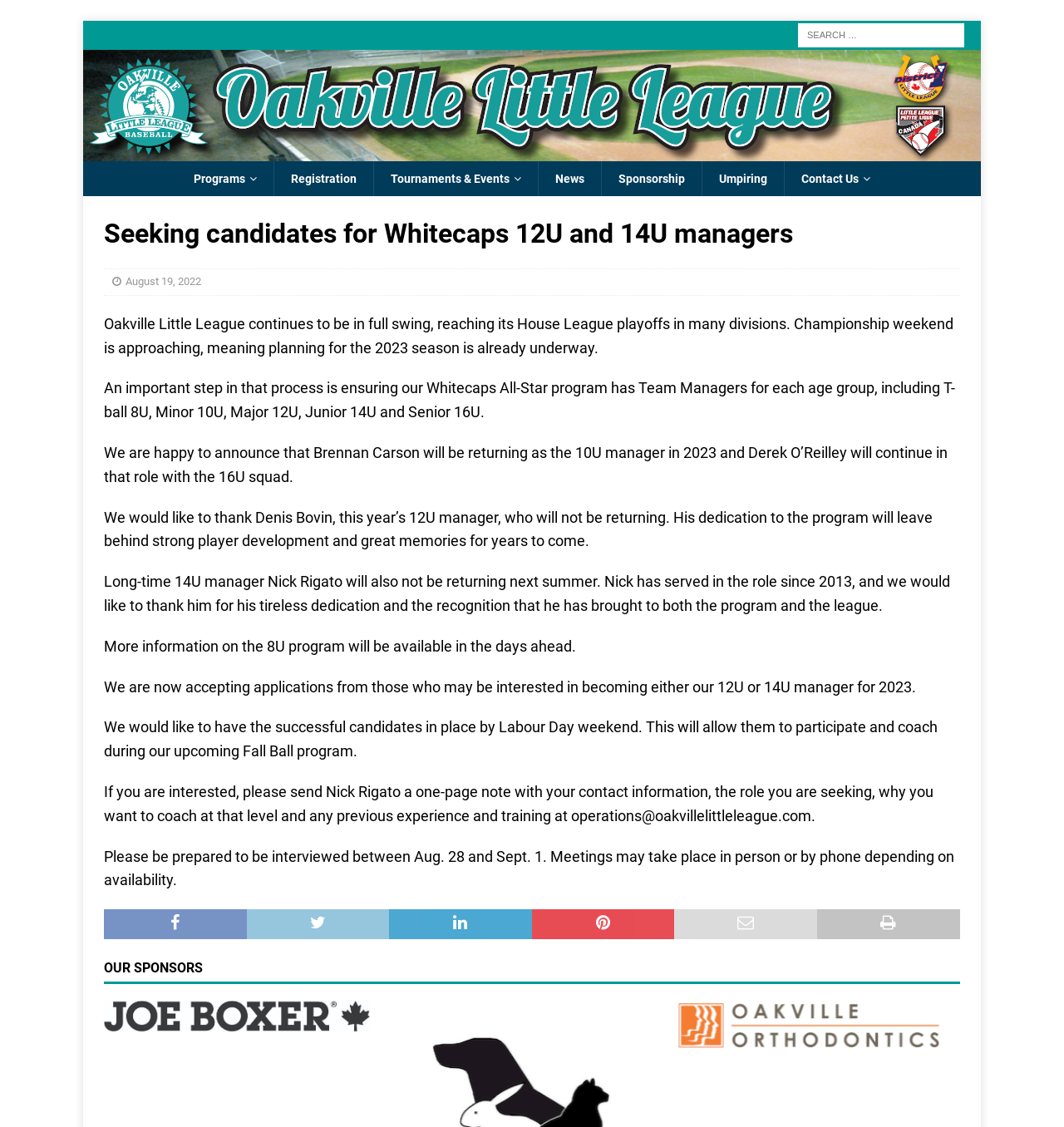Show the bounding box coordinates of the region that should be clicked to follow the instruction: "Read news."

[0.505, 0.143, 0.565, 0.174]